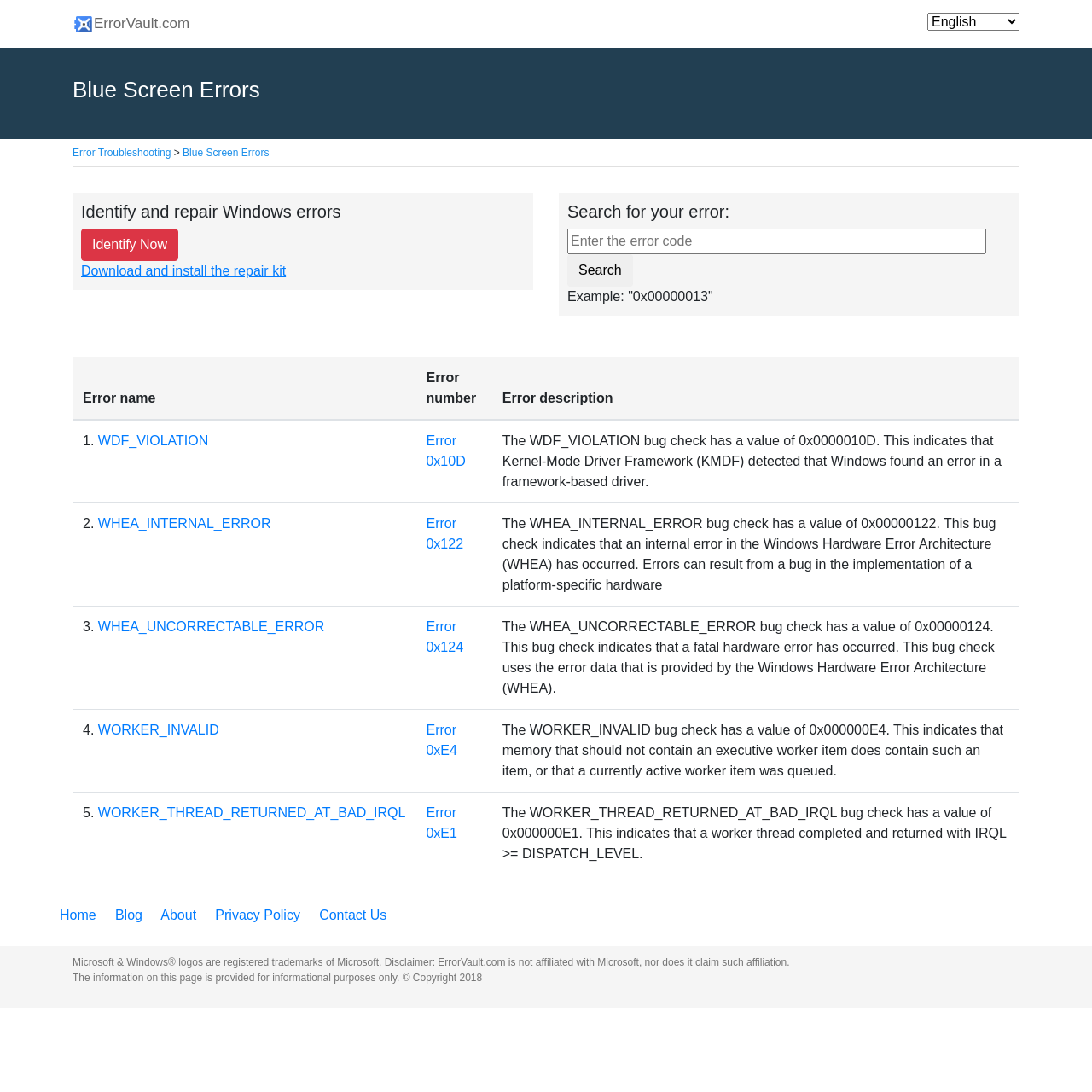Locate the bounding box coordinates of the segment that needs to be clicked to meet this instruction: "Identify and repair Windows errors".

[0.074, 0.21, 0.163, 0.239]